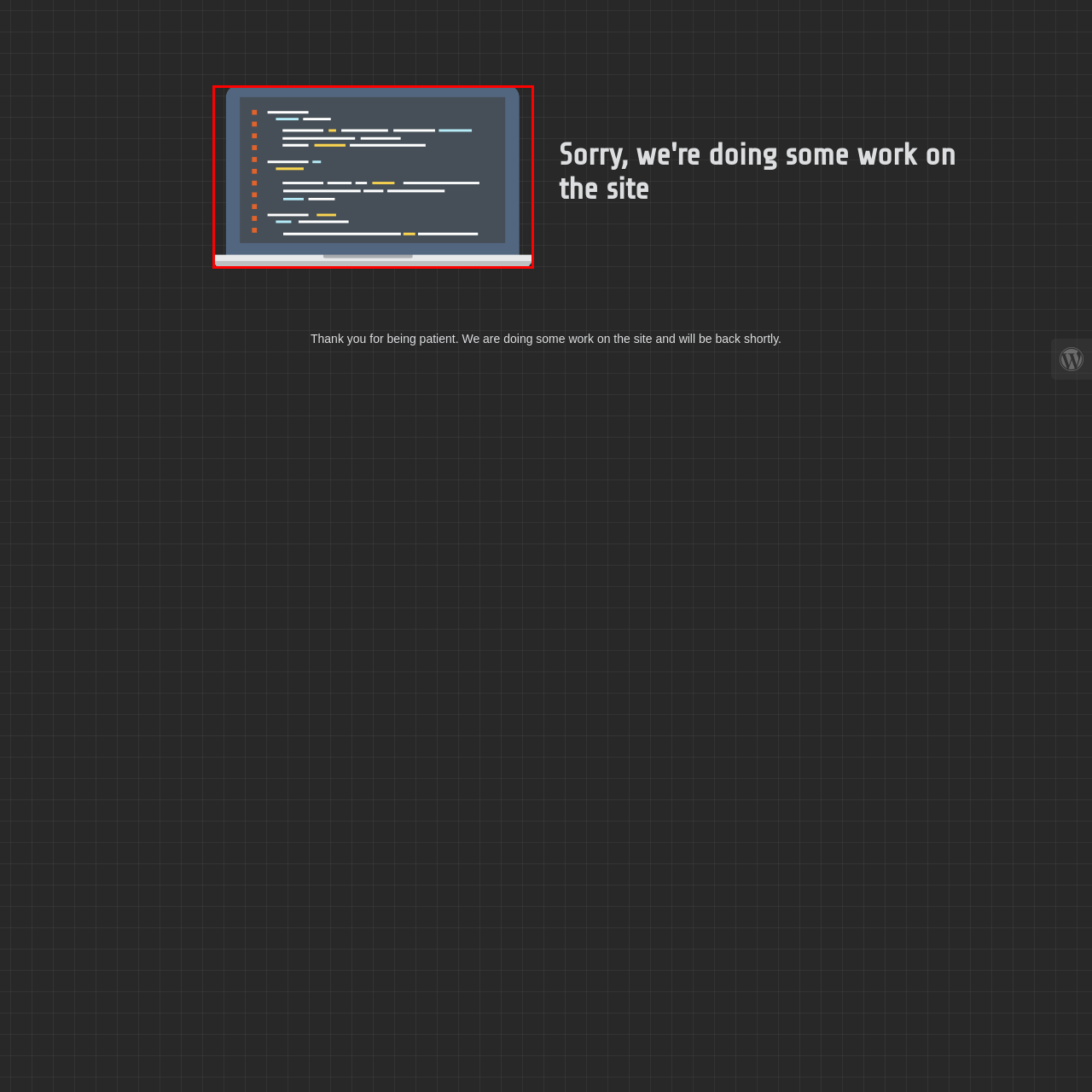What is the purpose of the playful visual?
Take a close look at the image highlighted by the red bounding box and answer the question thoroughly based on the details you see.

The playful visual is part of a playful theme, which is used to convey the message that the website is currently under construction, and users should expect some temporary downtime while work is being done to enhance the site.